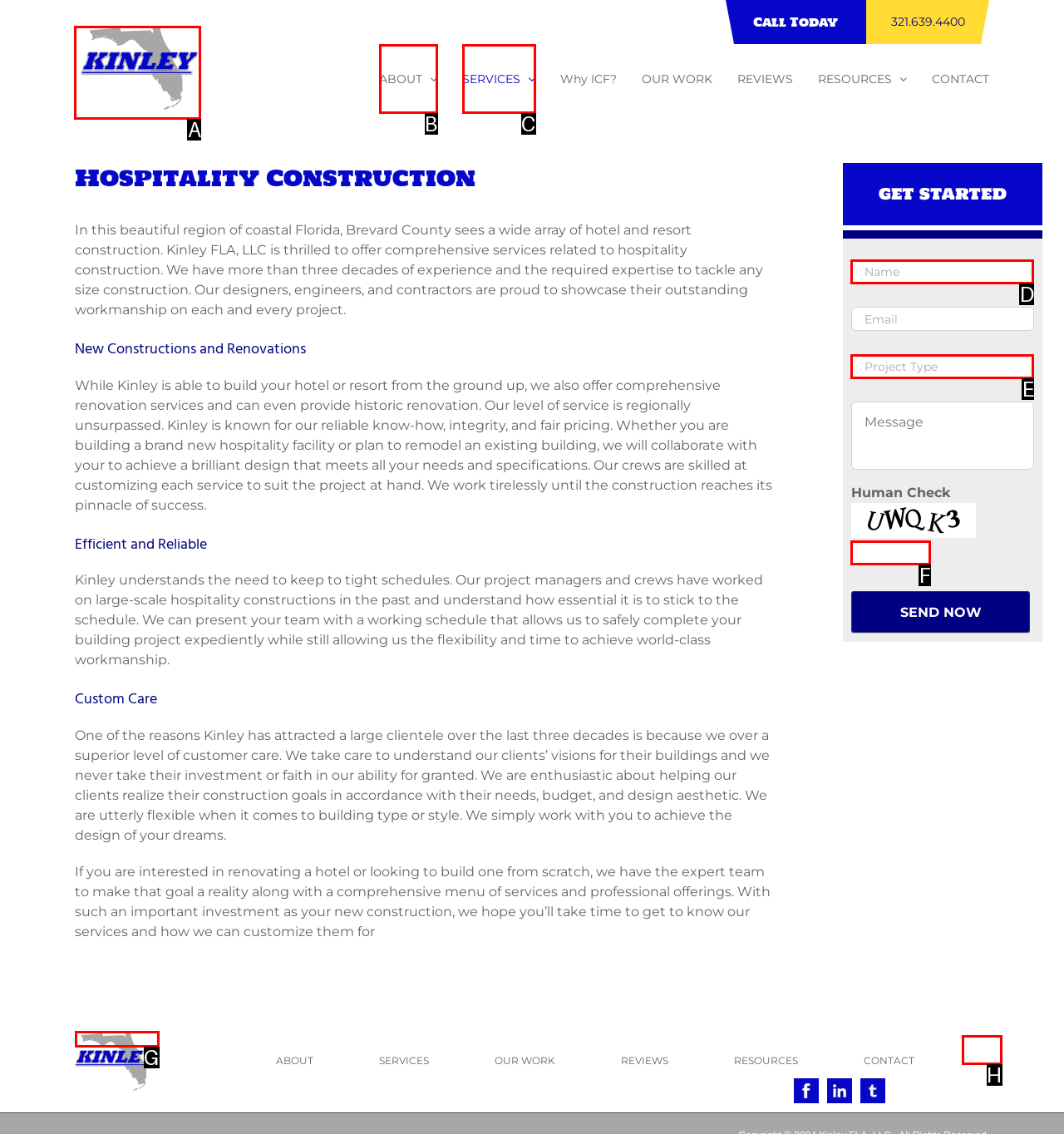To execute the task: Click the Kinley Construction Logo, which one of the highlighted HTML elements should be clicked? Answer with the option's letter from the choices provided.

A